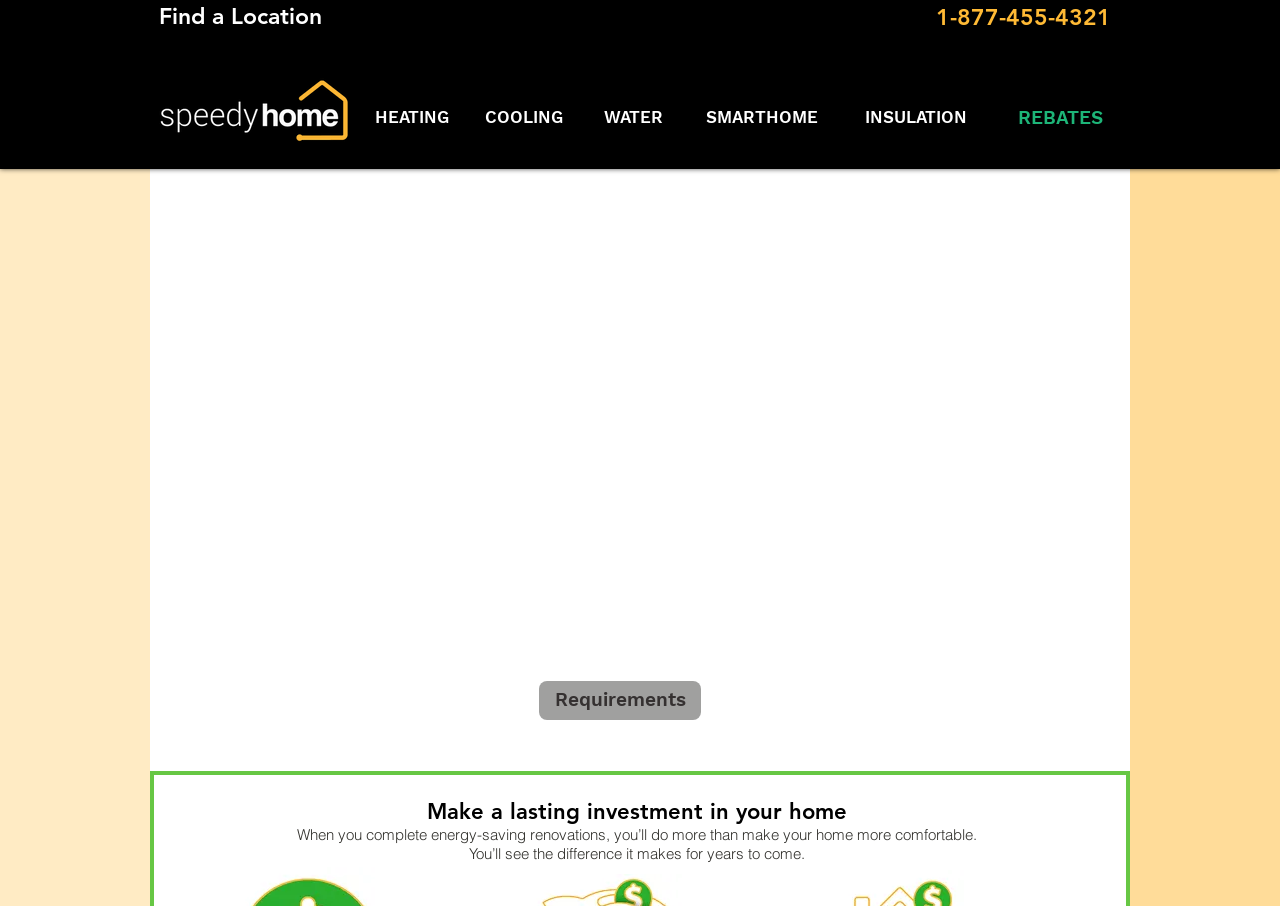Please provide a one-word or phrase answer to the question: 
How long does it take to receive the rebate cheque?

120 days